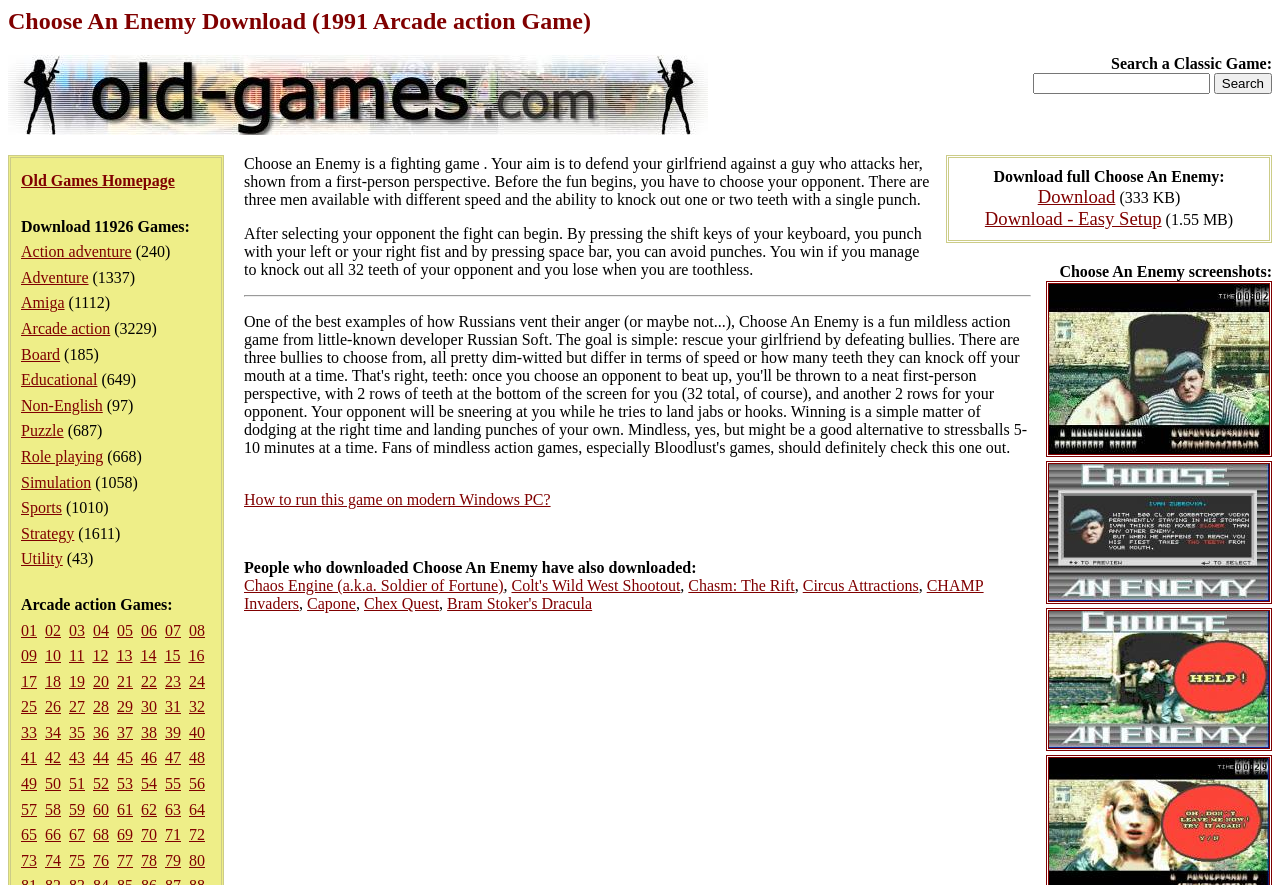Provide an in-depth description of the elements and layout of the webpage.

This webpage is dedicated to downloading classic arcade action games from 1991. At the top, there is a heading that reads "Choose An Enemy Download (1991 Arcade action Game)". Below this heading, there is a search bar with a label "Search a Classic Game:" and a "Search" button to the right. 

On the left side of the page, there are several links to different game categories, including "Action adventure", "Adventure", "Amiga", "Arcade action", and many others. Each category has a number in parentheses, indicating the number of games available in that category.

Below the search bar, there is a section titled "Arcade action Games:". This section contains 33 numbered links, ranging from "01" to "33", which likely lead to different arcade action games for download.

At the top left corner of the page, there is a link to the "Old Games Homepage".